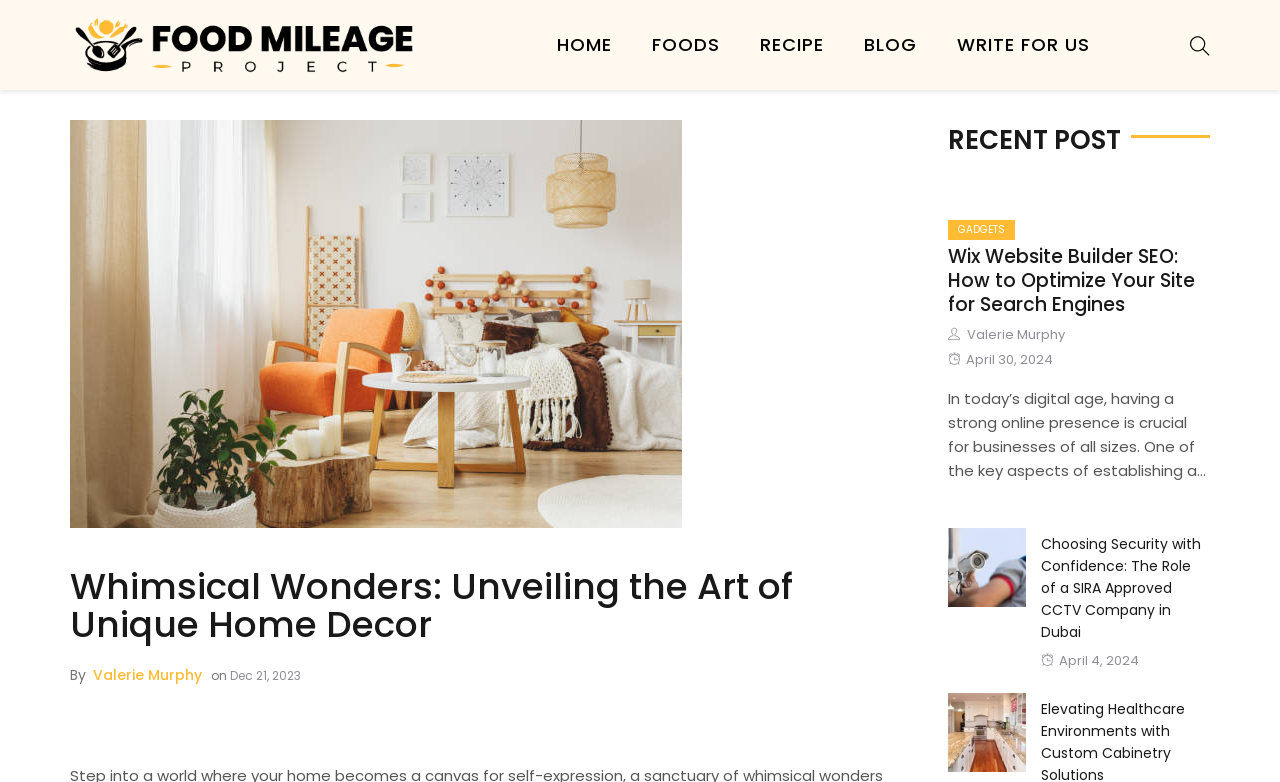For the element described, predict the bounding box coordinates as (top-left x, top-left y, bottom-right x, bottom-right y). All values should be between 0 and 1. Element description: alt="food mileage project"

[0.055, 0.043, 0.328, 0.069]